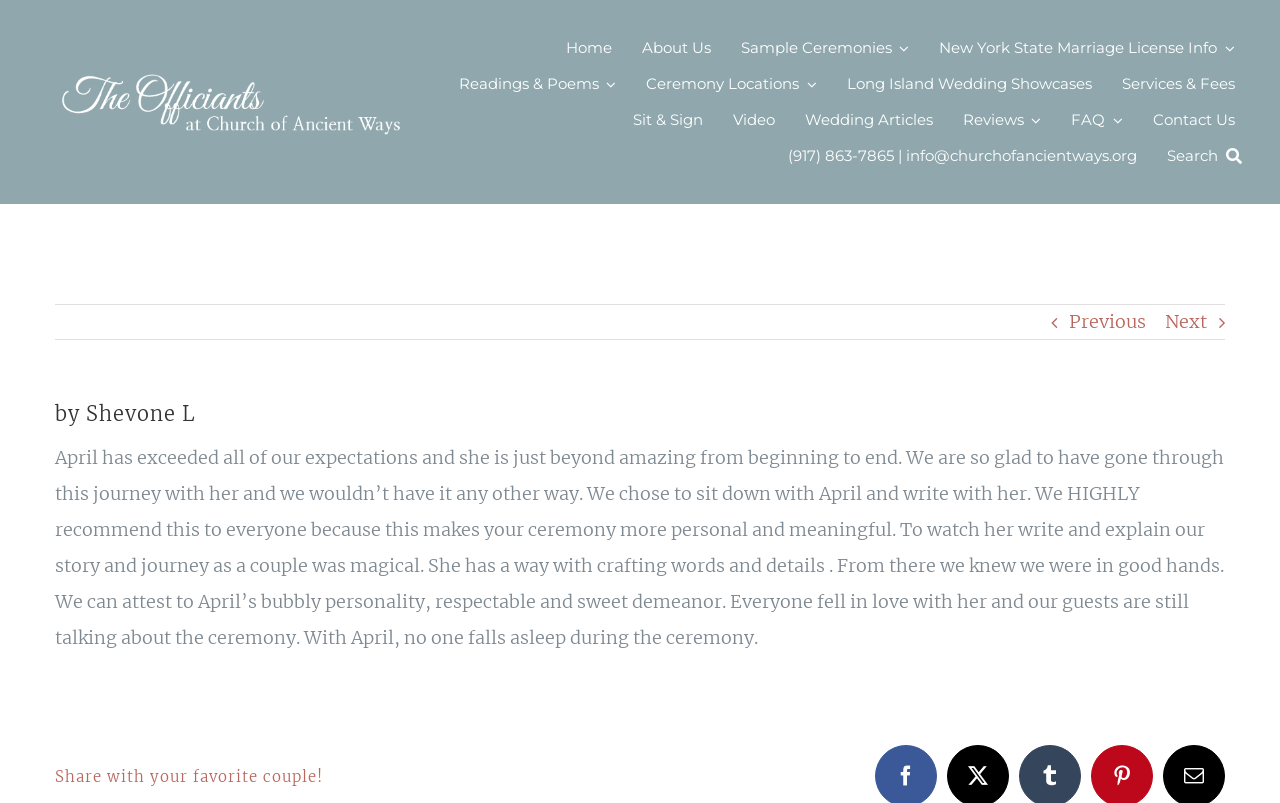What is the logo of the website?
Using the image as a reference, give an elaborate response to the question.

I determined the answer by looking at the image element with the description 'The Officiants at Church of Ancient Ways – Long Island Wedding Officiants Logo' which is located at the top left of the webpage.